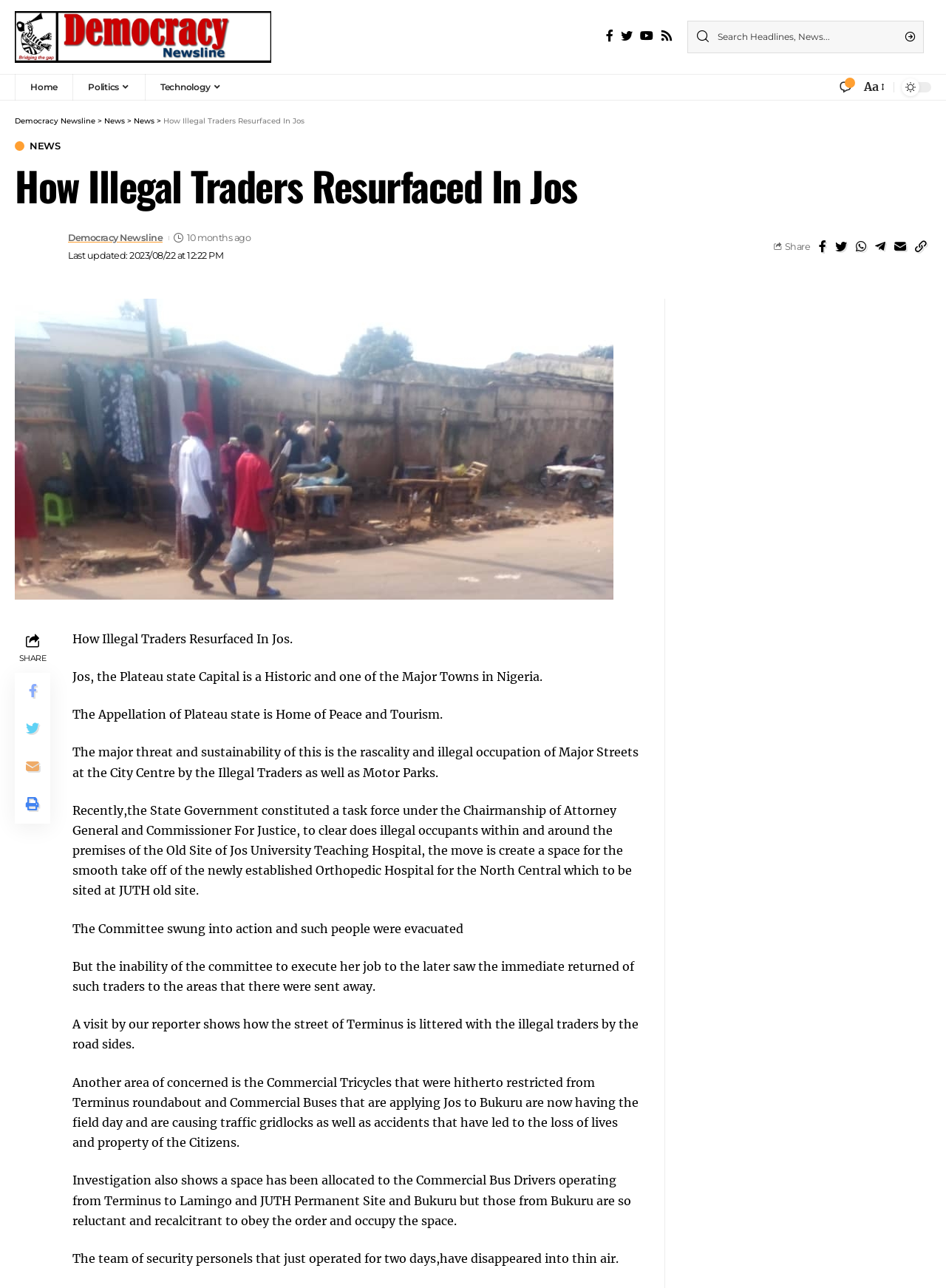Provide the bounding box coordinates for the UI element that is described by this text: "title="Democracy Newsline"". The coordinates should be in the form of four float numbers between 0 and 1: [left, top, right, bottom].

[0.016, 0.009, 0.287, 0.049]